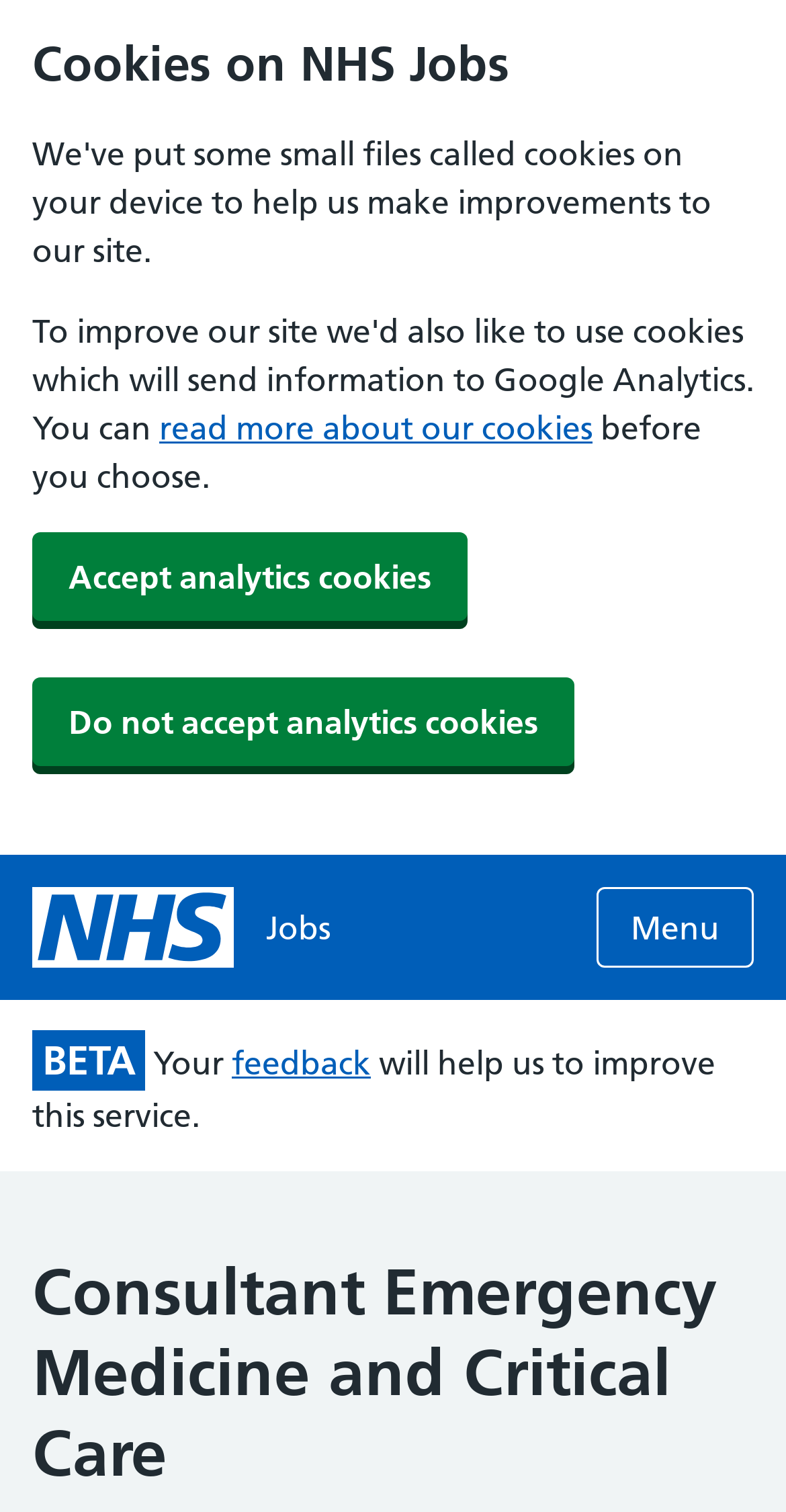Please determine the bounding box coordinates for the UI element described as: "Do not accept analytics cookies".

[0.041, 0.448, 0.731, 0.507]